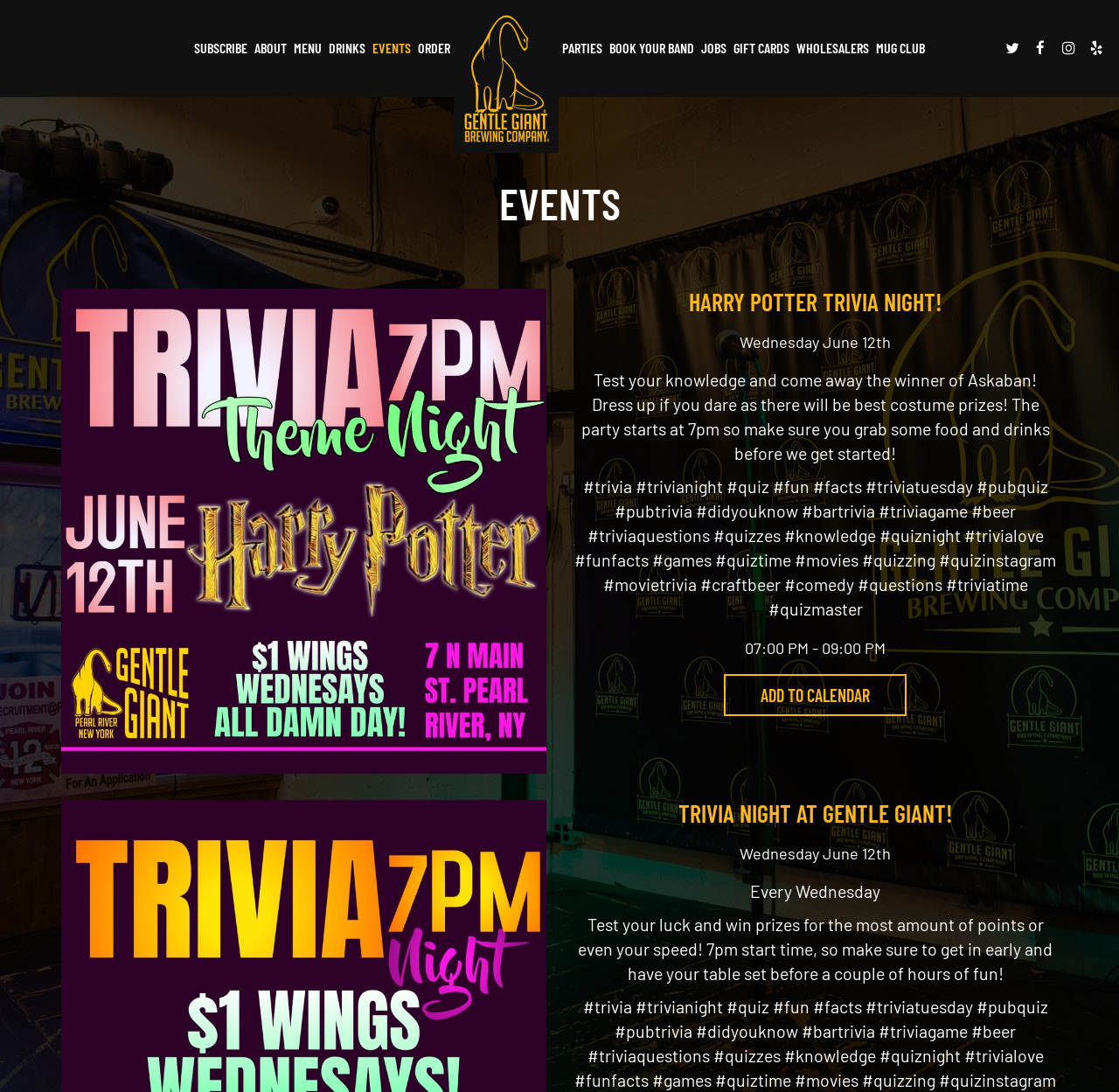Find the bounding box coordinates of the element's region that should be clicked in order to follow the given instruction: "Explore the EVENTS page". The coordinates should consist of four float numbers between 0 and 1, i.e., [left, top, right, bottom].

[0.055, 0.164, 0.945, 0.209]